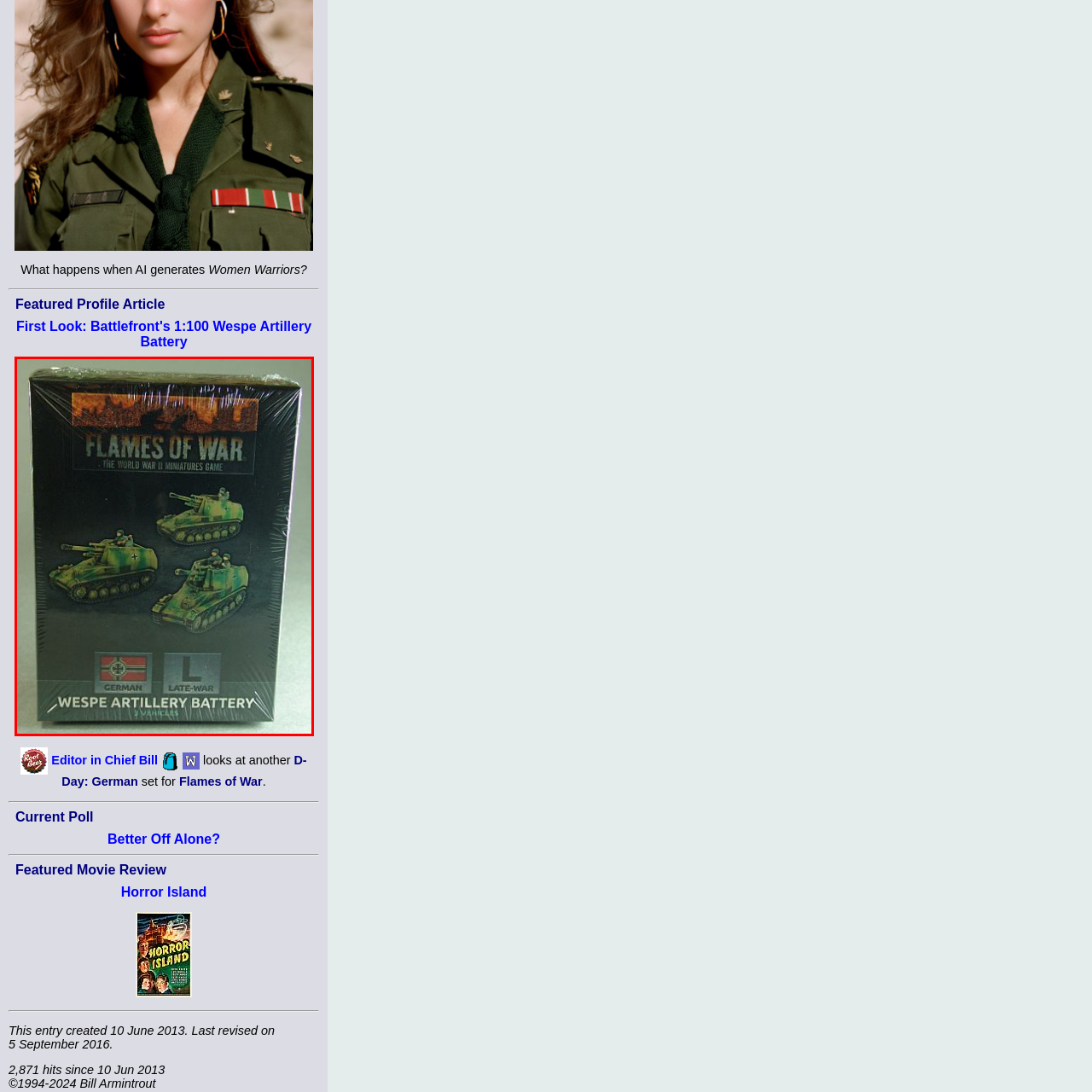What is the nationality associated with the flag on the box?
Analyze the image enclosed by the red bounding box and reply with a one-word or phrase answer.

German